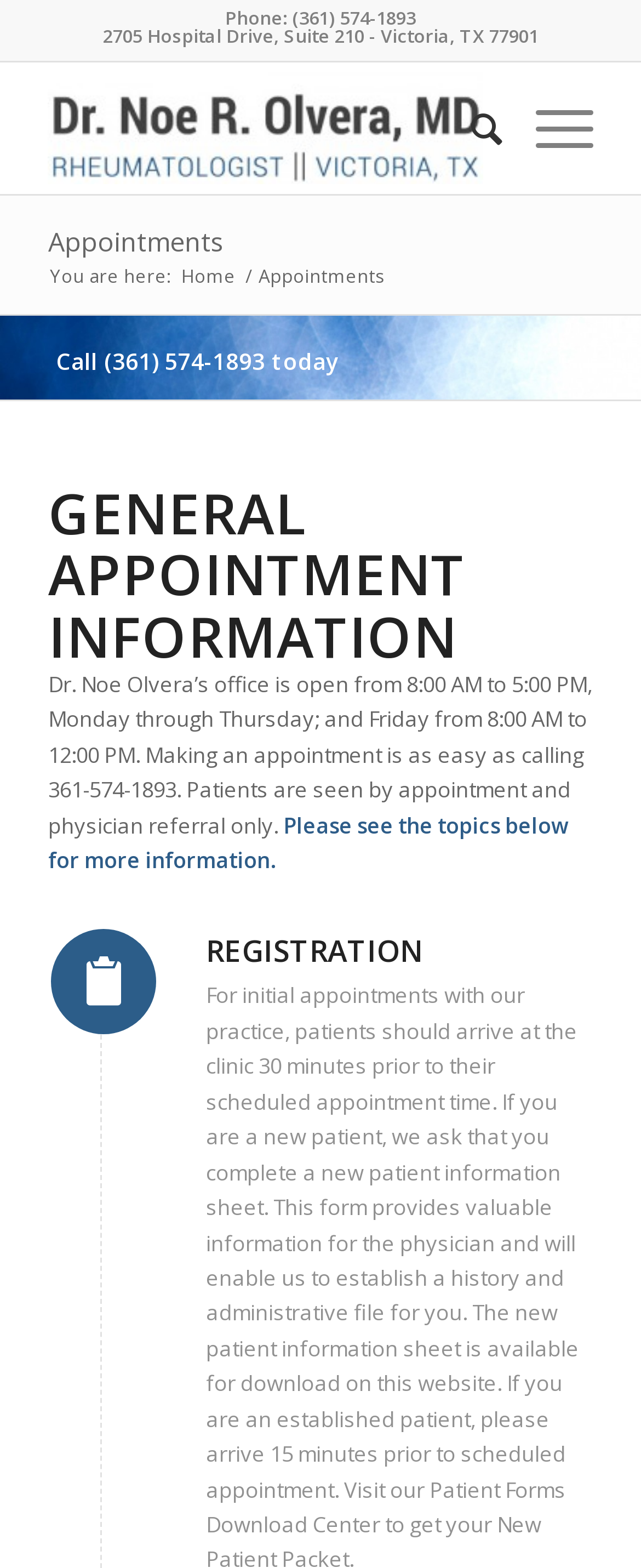Find the bounding box coordinates for the HTML element described as: "Appointments". The coordinates should consist of four float values between 0 and 1, i.e., [left, top, right, bottom].

[0.075, 0.143, 0.349, 0.166]